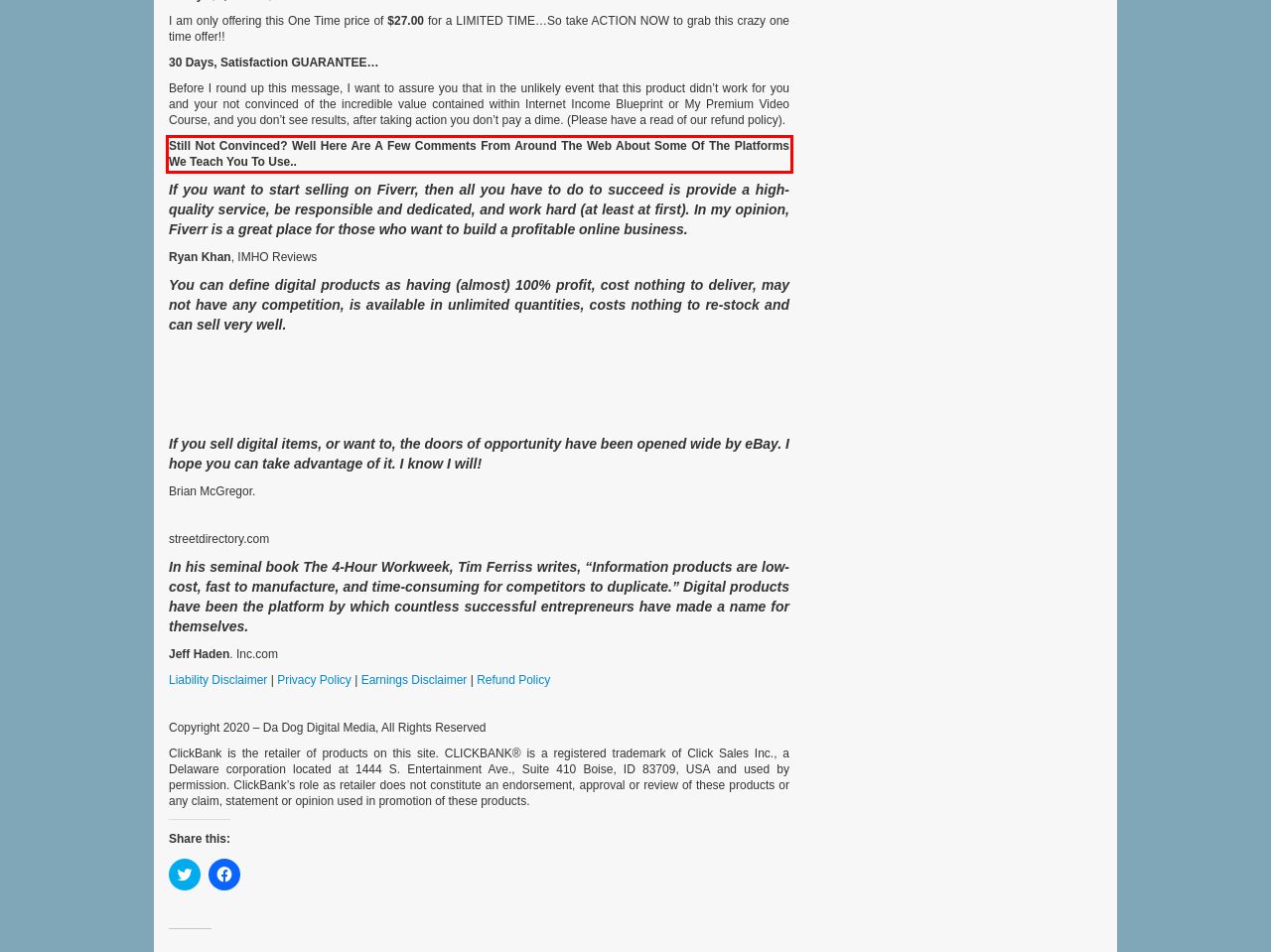You are given a screenshot with a red rectangle. Identify and extract the text within this red bounding box using OCR.

Still Not Convinced? Well Here Are A Few Comments From Around The Web About Some Of The Platforms We Teach You To Use..